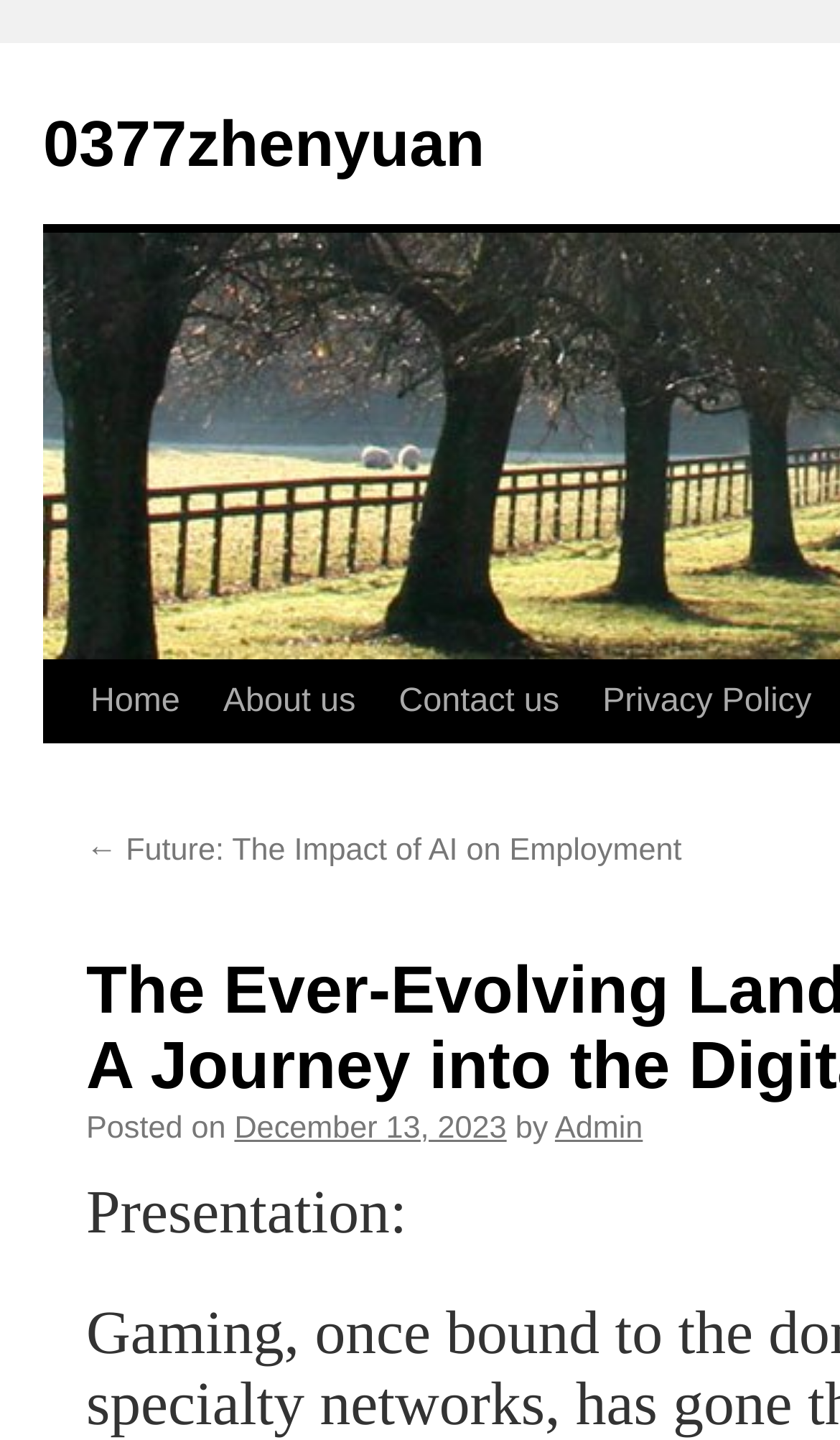What is the title of the previous article?
With the help of the image, please provide a detailed response to the question.

I looked for the link to the previous article and found the text '← Future: The Impact of AI on Employment', so that's the title of the previous article.